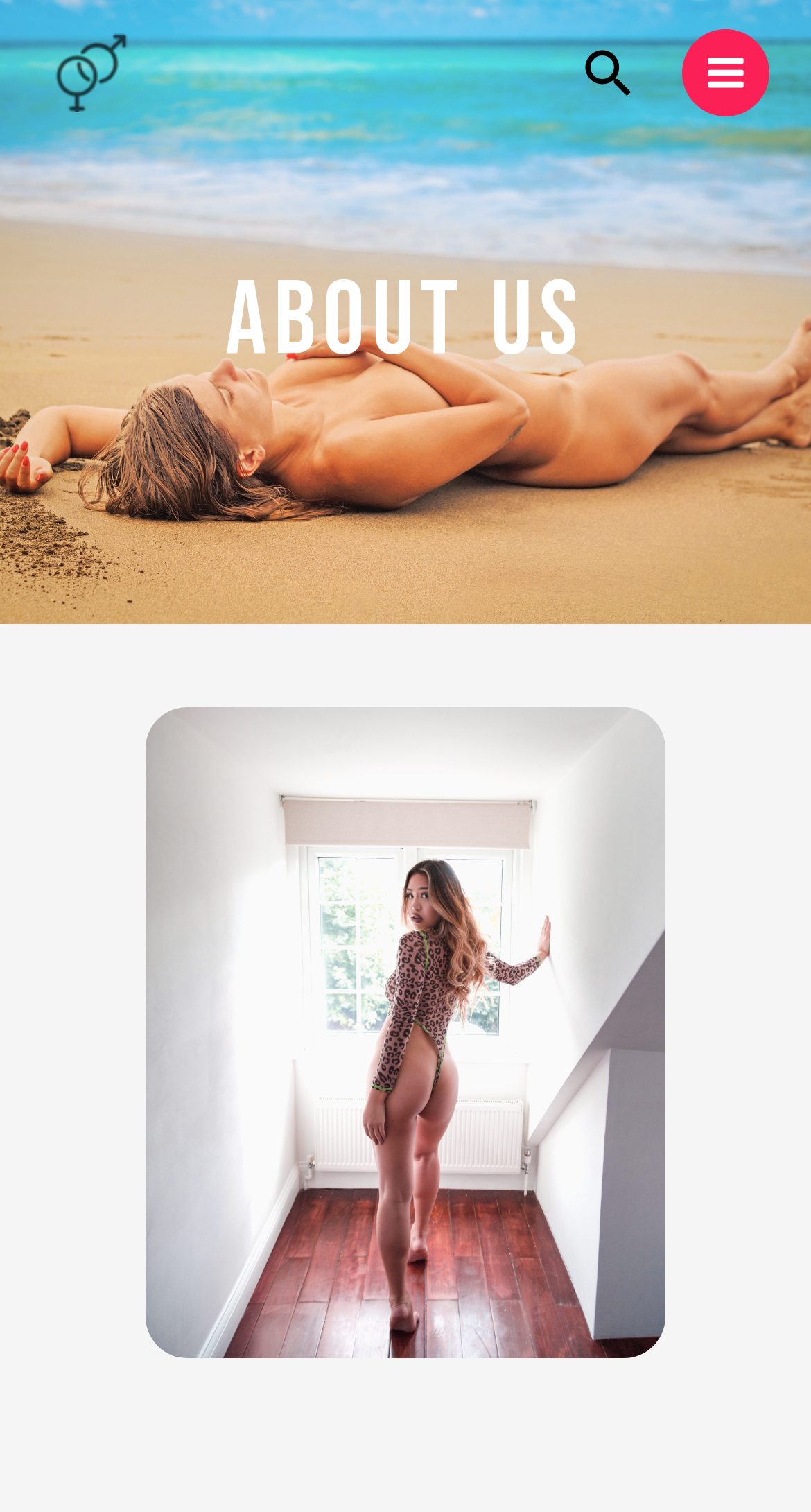Show the bounding box coordinates for the HTML element described as: "Search".

[0.712, 0.028, 0.788, 0.069]